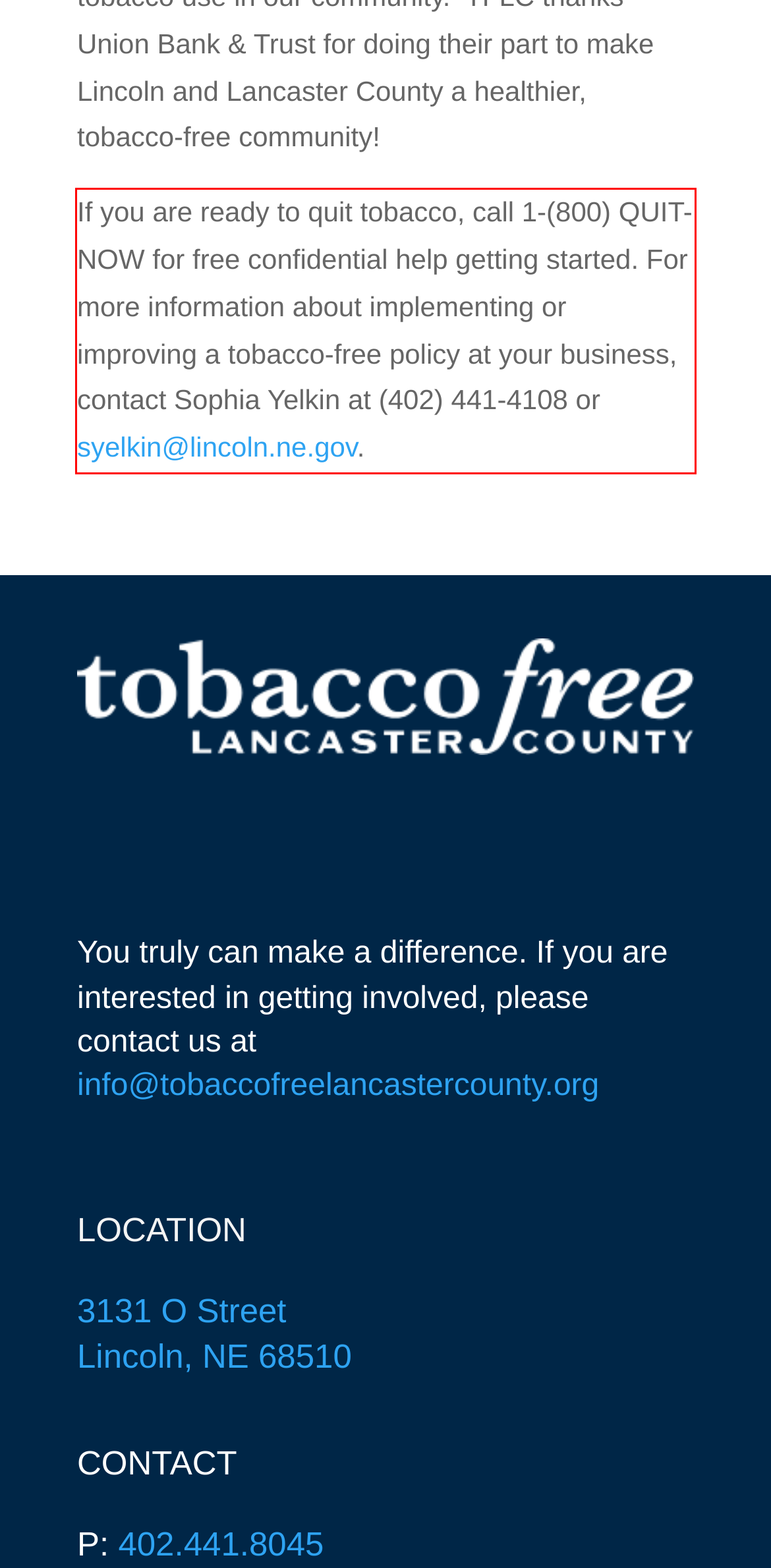Please extract the text content from the UI element enclosed by the red rectangle in the screenshot.

If you are ready to quit tobacco, call 1-(800) QUIT-NOW for free confidential help getting started. For more information about implementing or improving a tobacco-free policy at your business, contact Sophia Yelkin at (402) 441-4108 or syelkin@lincoln.ne.gov.